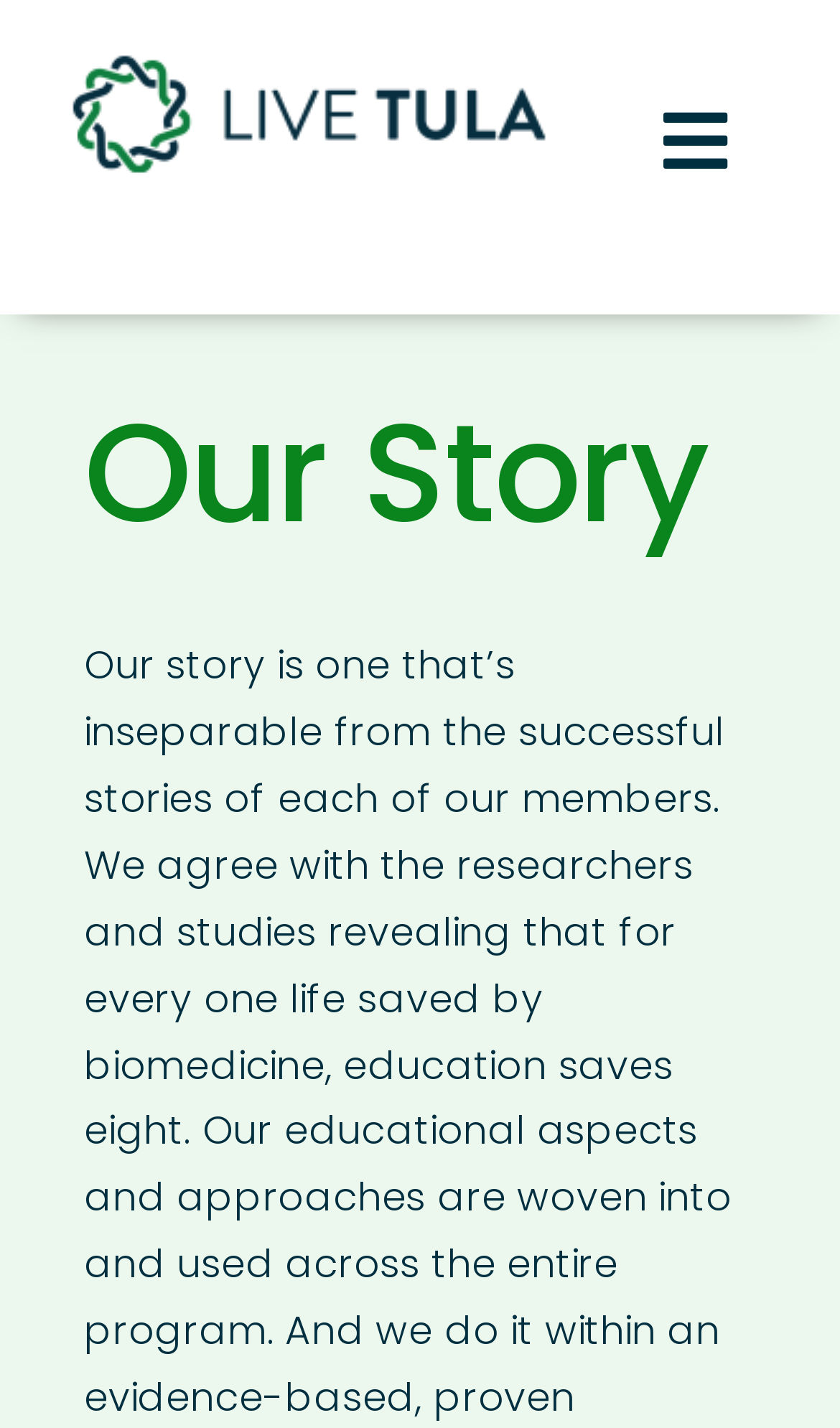Present a detailed account of what is displayed on the webpage.

The webpage is titled "Rise Above-Tula Health" and features a prominent logo link "livetula-logo1" at the top left corner. Below the logo, a navigation menu "Main Nav" spans across the top of the page, containing several links including "Our Solution", "Defining the Future", "Who We Are", "Contact Us", and "Member Sign In". The navigation menu is accompanied by a toggle button on the right side.

Further down the page, a heading "Our Story" is centered, taking up a significant portion of the page's width. The overall layout is organized, with clear headings and concise text.